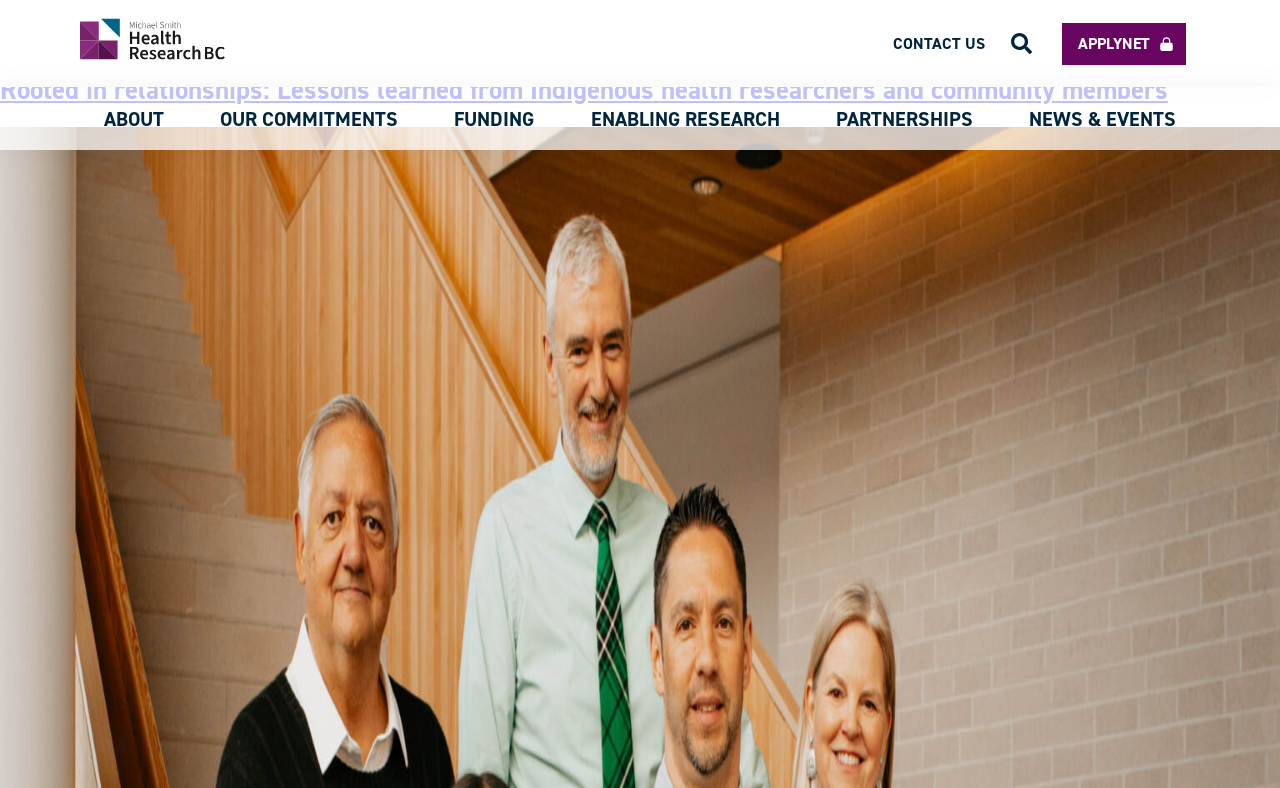Construct a comprehensive description capturing every detail on the webpage.

The webpage is about News from Health Research BC. At the top left, there is a small image and a link. On the top right, there are three links: "APPLYNET", "CONTACT US", and a button with an image. Below these links, there are five tabs: "ABOUT", "OUR COMMITMENTS", "FUNDING", "ENABLING RESEARCH", and "PARTNERSHIPS" from left to right. The "NEWS & EVENTS" tab is located at the far right.

The main content of the webpage is an article with a heading "Article Categories: News". Below this heading, there is a subheading "Rooted in relationships: Lessons learned from Indigenous health researchers and community members", which is also a link.